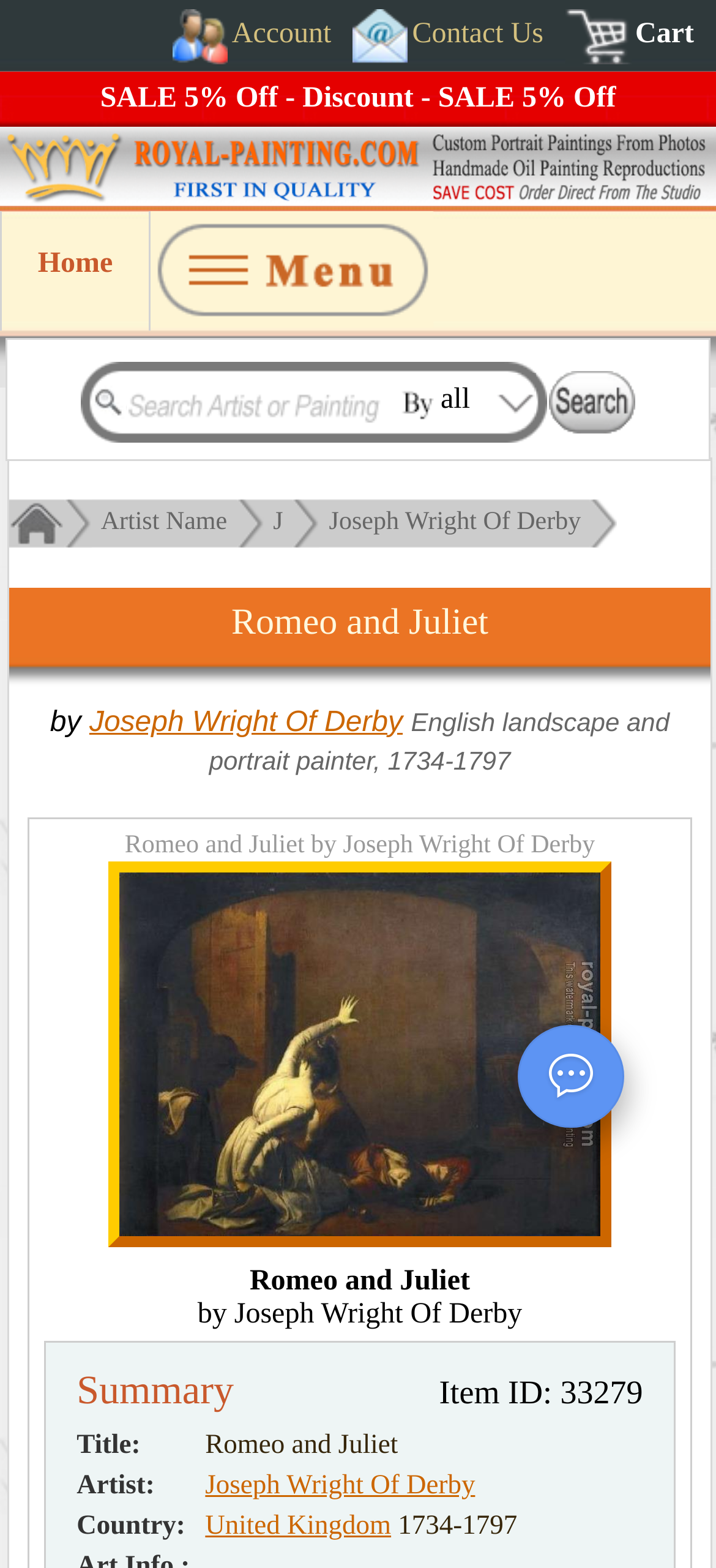Find the bounding box coordinates of the clickable area that will achieve the following instruction: "Go to home page".

[0.003, 0.134, 0.208, 0.21]